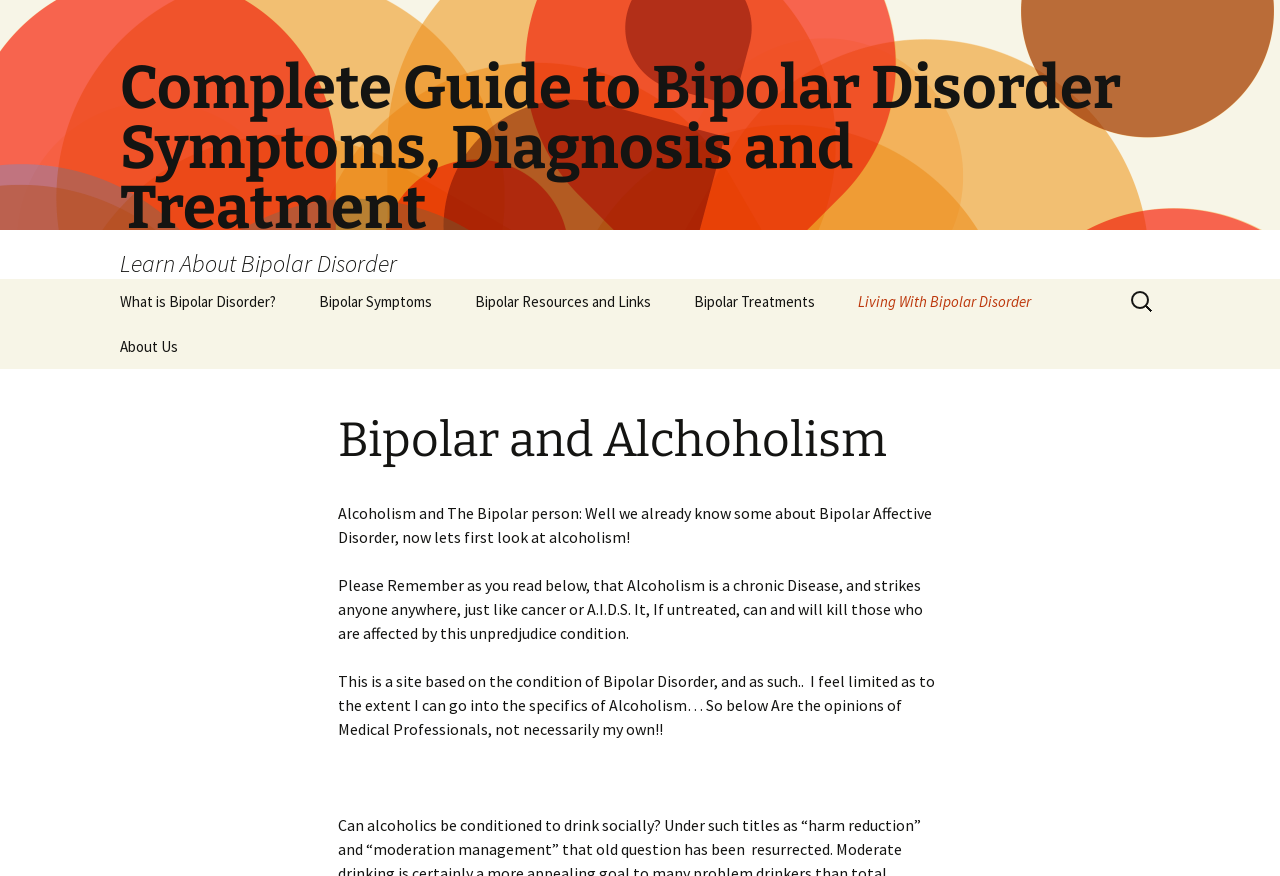Identify the bounding box coordinates for the UI element described as follows: Bipolar Questionaire. Use the format (top-left x, top-left y, bottom-right x, bottom-right y) and ensure all values are floating point numbers between 0 and 1.

[0.655, 0.421, 0.811, 0.473]